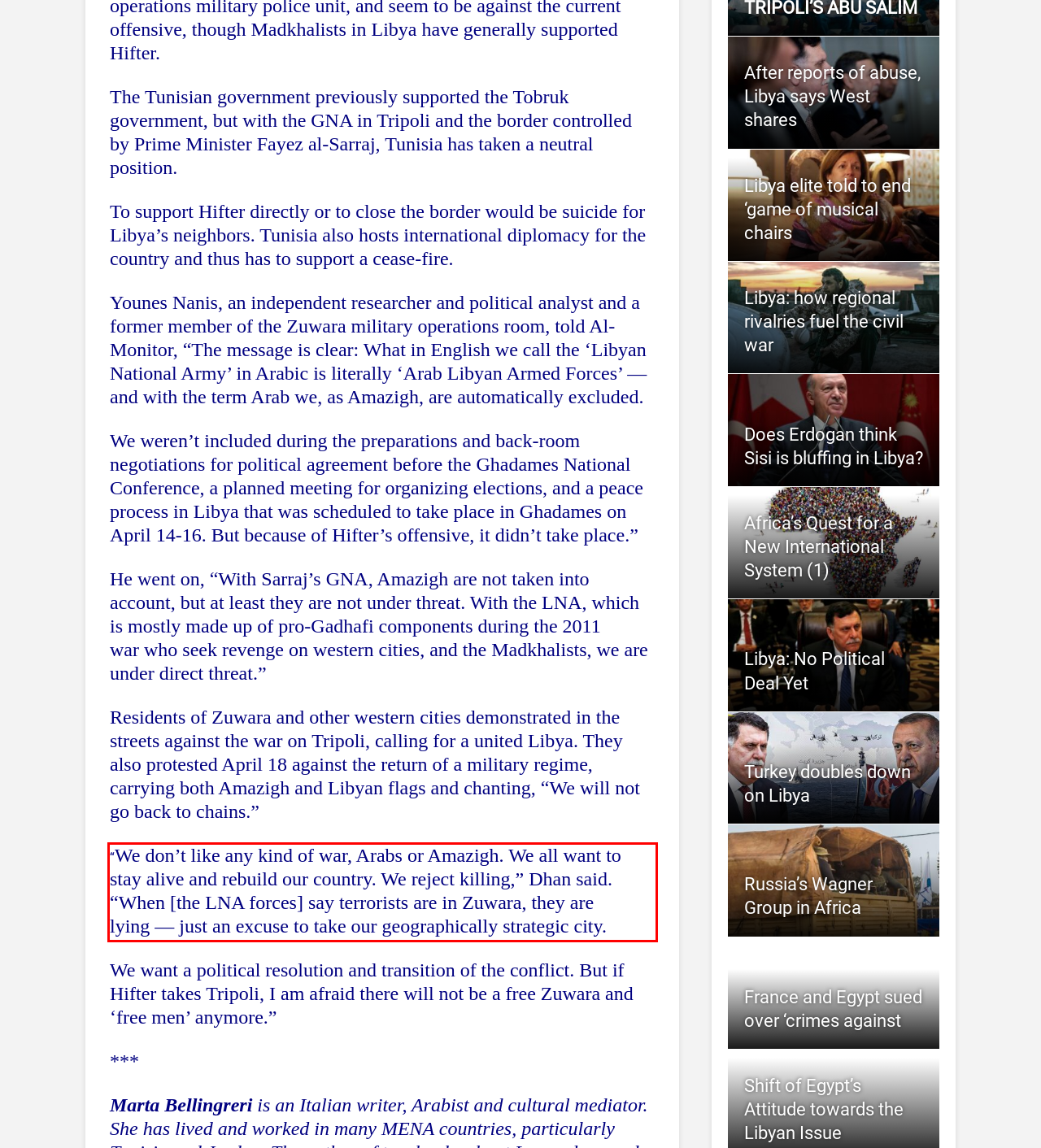Given the screenshot of the webpage, identify the red bounding box, and recognize the text content inside that red bounding box.

“We don’t like any kind of war, Arabs or Amazigh. We all want to stay alive and rebuild our country. We reject killing,” Dhan said. “When [the LNA forces] say terrorists are in Zuwara, they are lying — just an excuse to take our geographically strategic city.